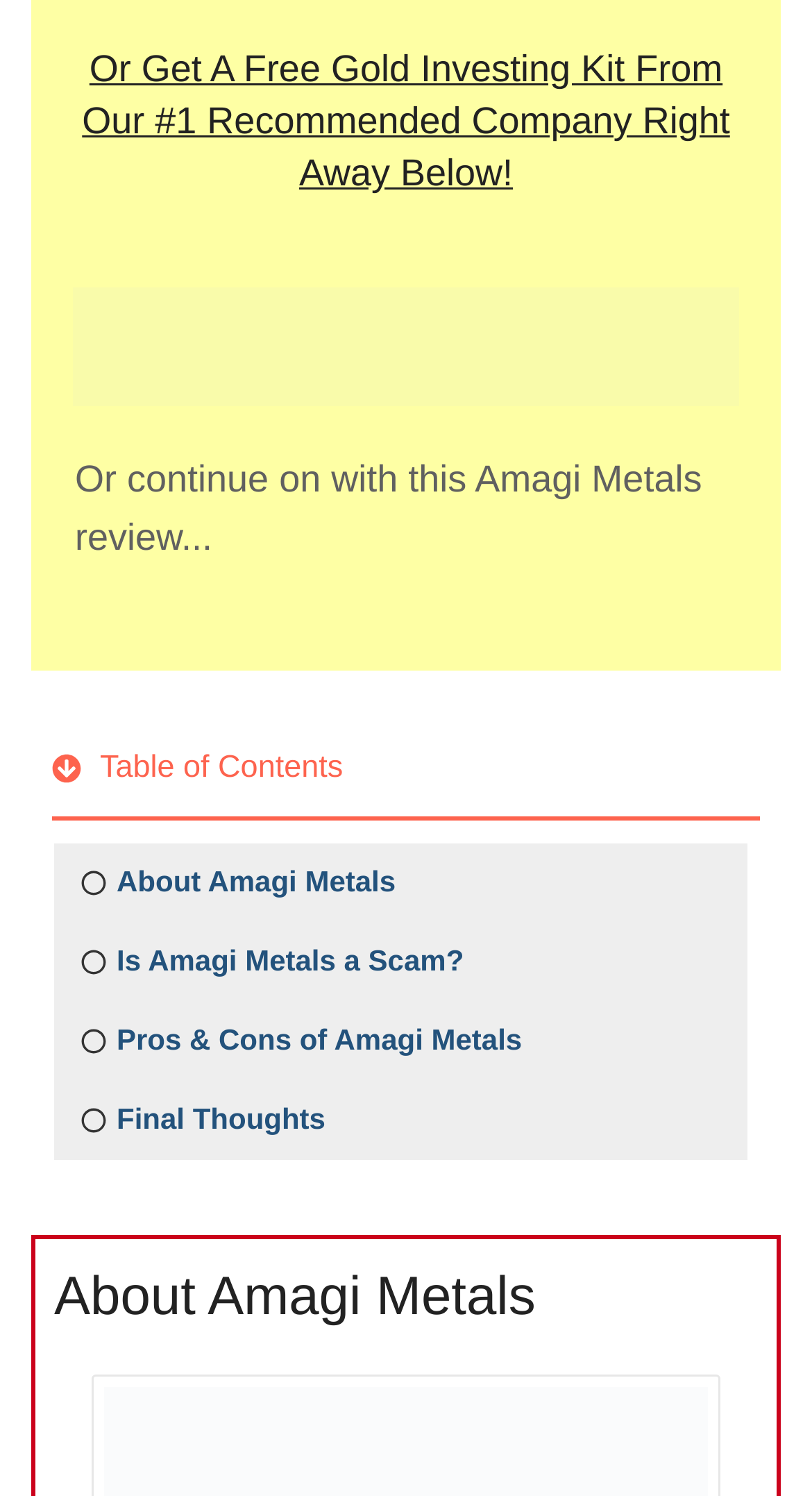Utilize the information from the image to answer the question in detail:
What is the purpose of the 'Get A Free Gold Investing Kit' option?

The 'Get A Free Gold Investing Kit' option is likely provided to allow users to obtain a free kit related to gold investing from the #1 recommended company, which is not explicitly mentioned on the webpage.